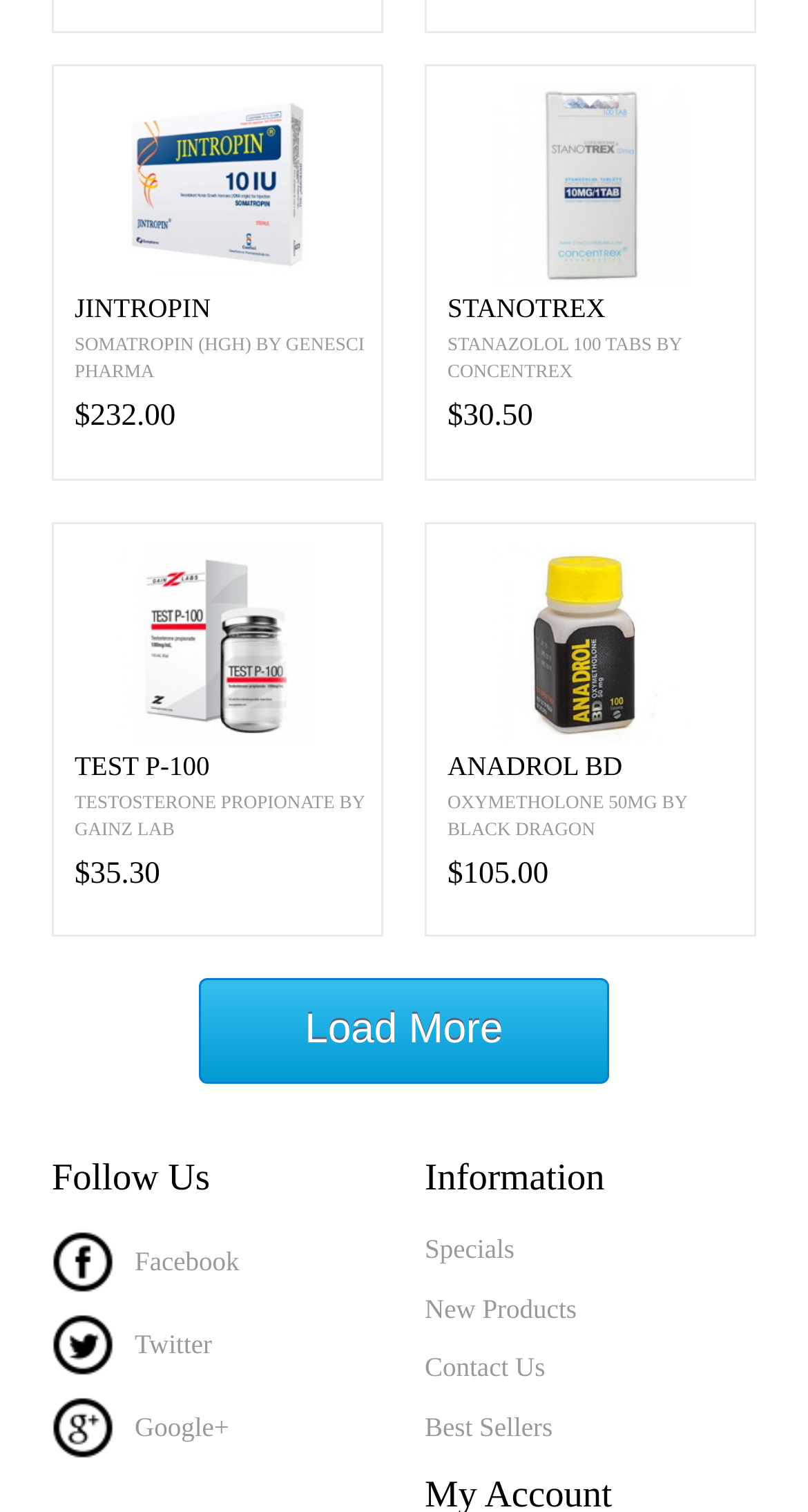Find the bounding box coordinates for the element that must be clicked to complete the instruction: "Load more products". The coordinates should be four float numbers between 0 and 1, indicated as [left, top, right, bottom].

[0.247, 0.647, 0.753, 0.717]